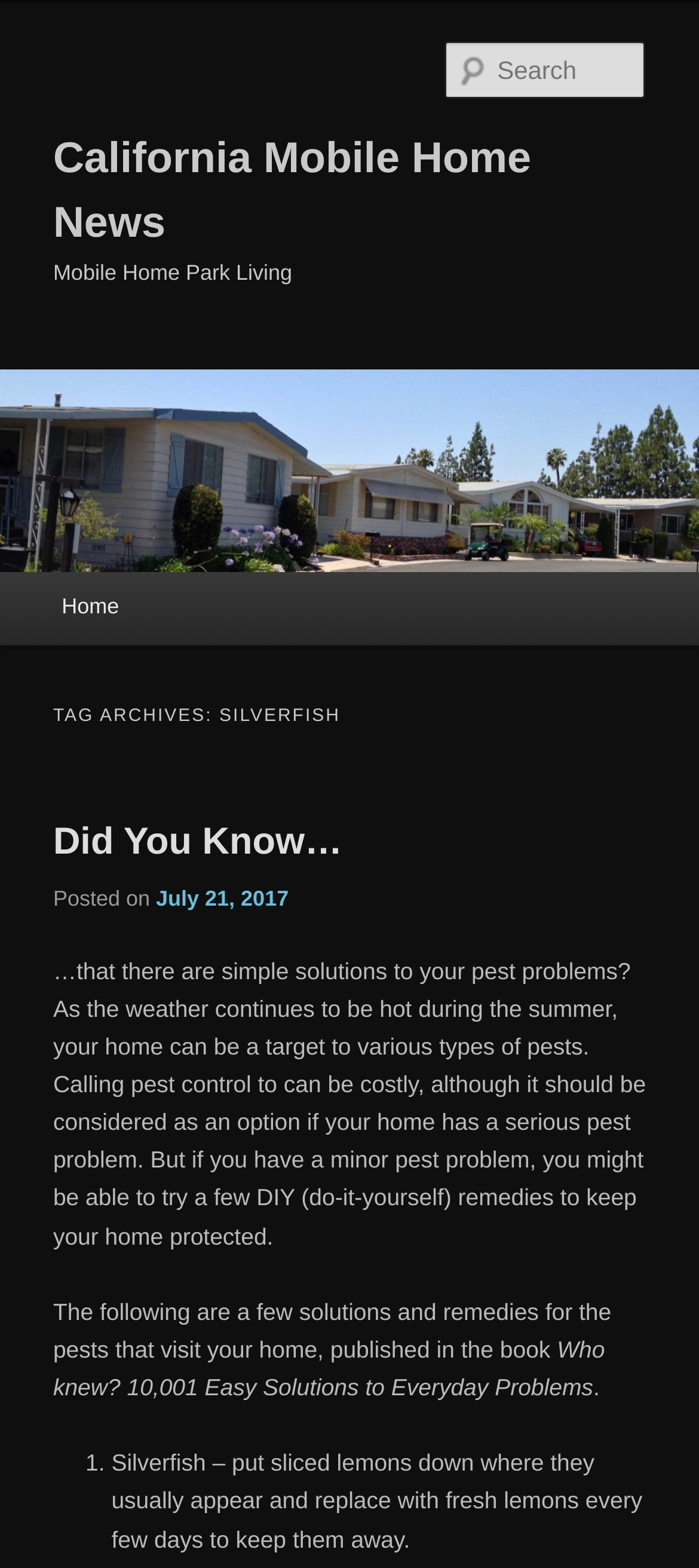Answer briefly with one word or phrase:
What is the topic of the article?

Silverfish